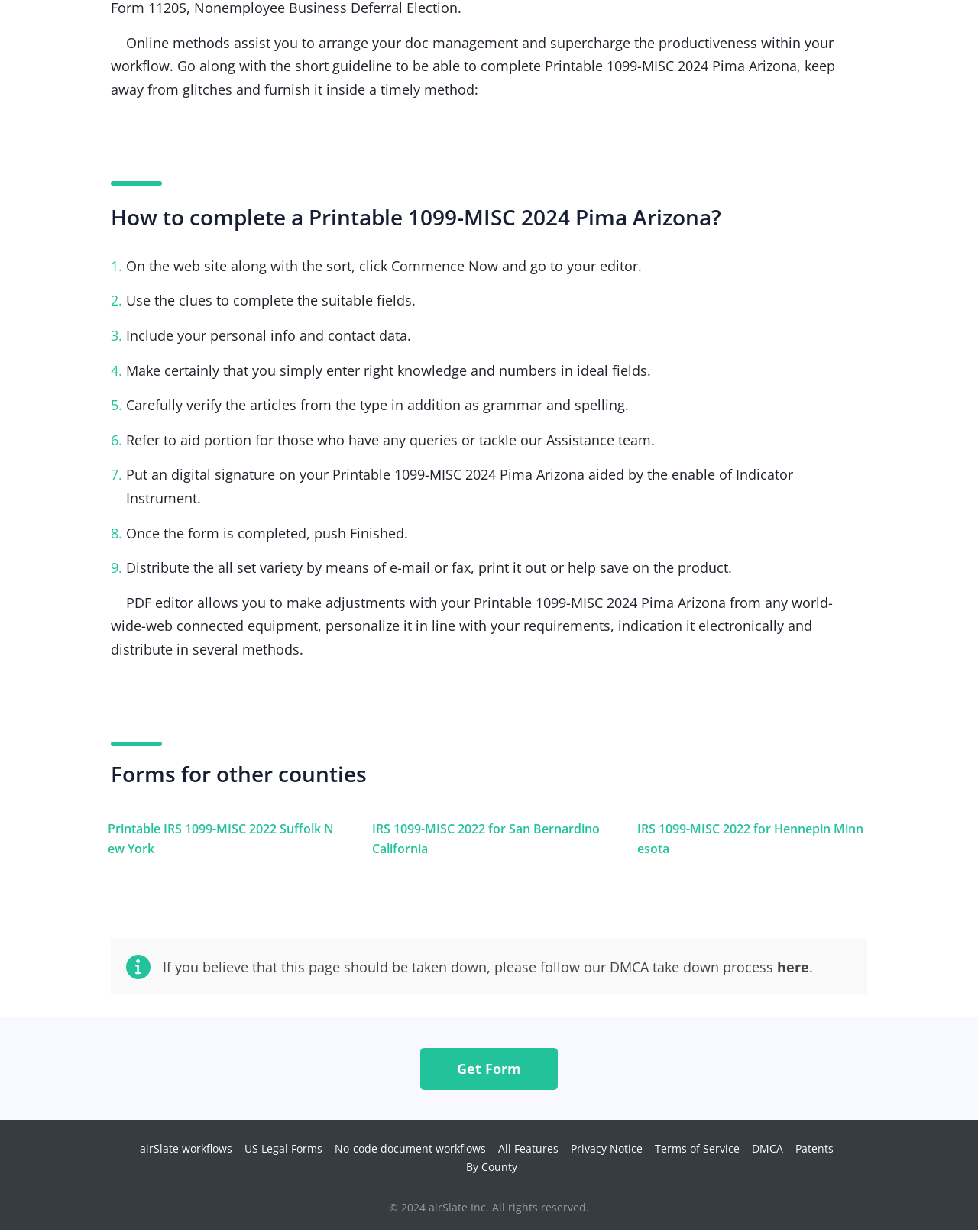Can you specify the bounding box coordinates of the area that needs to be clicked to fulfill the following instruction: "Follow the link for 'Printable IRS 1099-MISC 2022 Suffolk New York'"?

[0.09, 0.651, 0.361, 0.728]